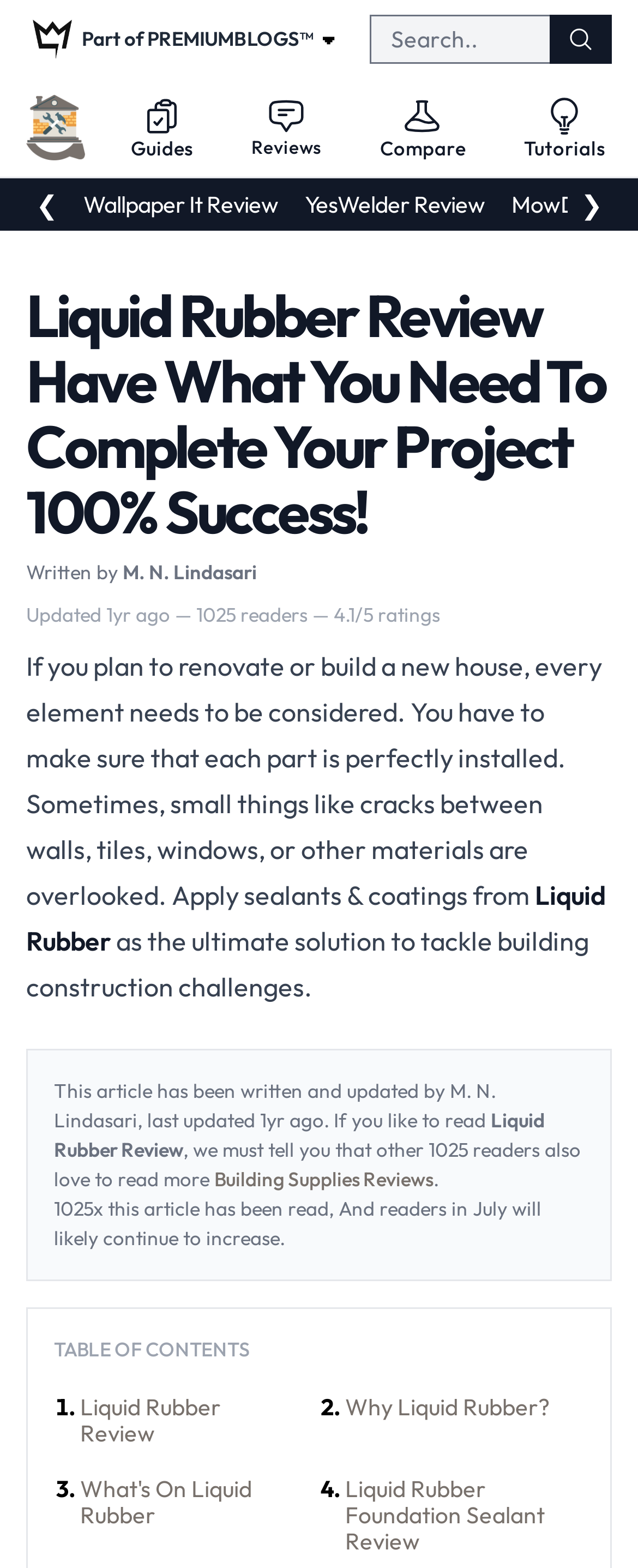Determine the bounding box coordinates for the area that should be clicked to carry out the following instruction: "Search for something".

[0.579, 0.009, 0.959, 0.041]